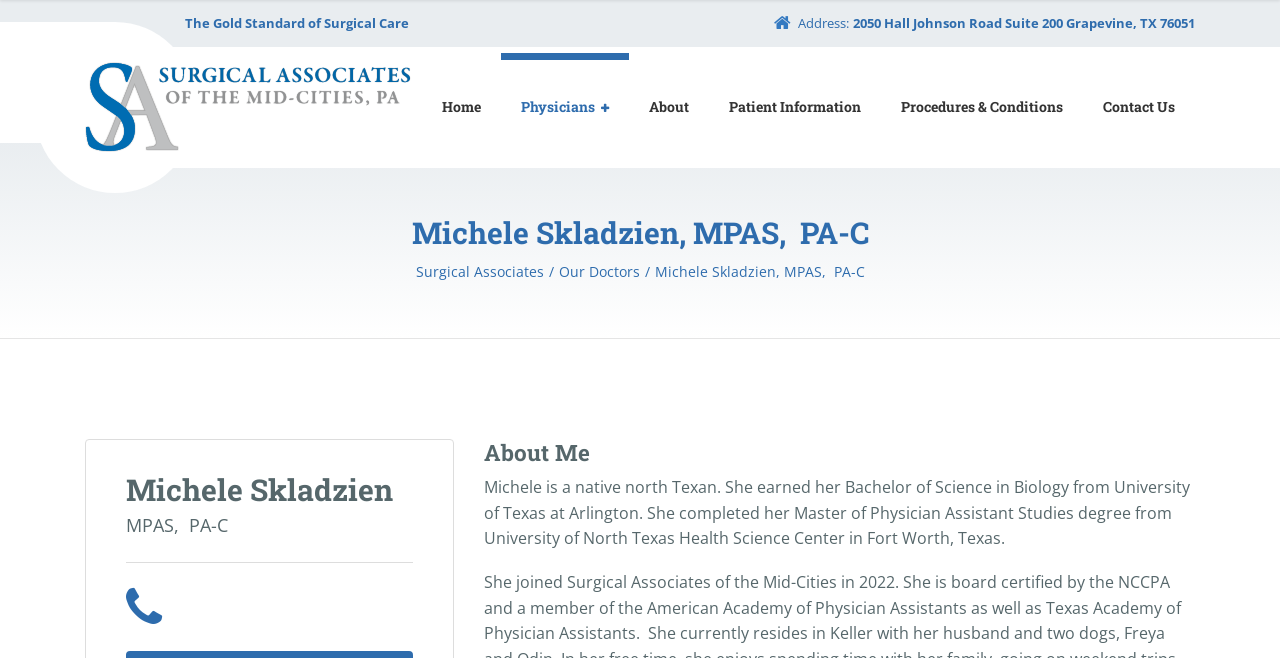What is the name of the doctor?
Answer with a single word or phrase by referring to the visual content.

Michele Skladzien